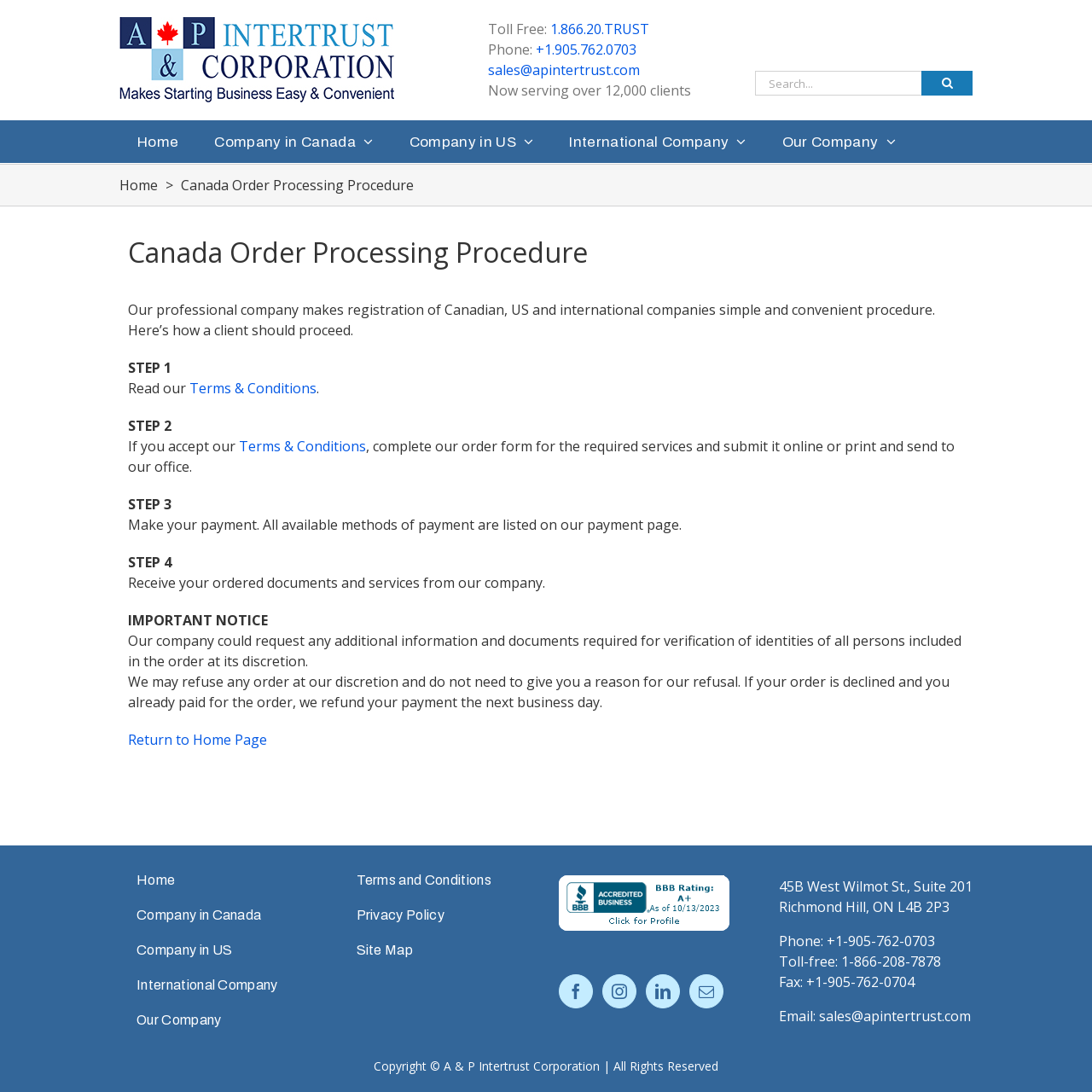Please use the details from the image to answer the following question comprehensively:
What is the company's physical address?

I found the company's physical address by looking at the contact information section at the bottom of the webpage, where it is listed as '45B West Wilmot St., Suite 201, Richmond Hill, ON L4B 2P3'.